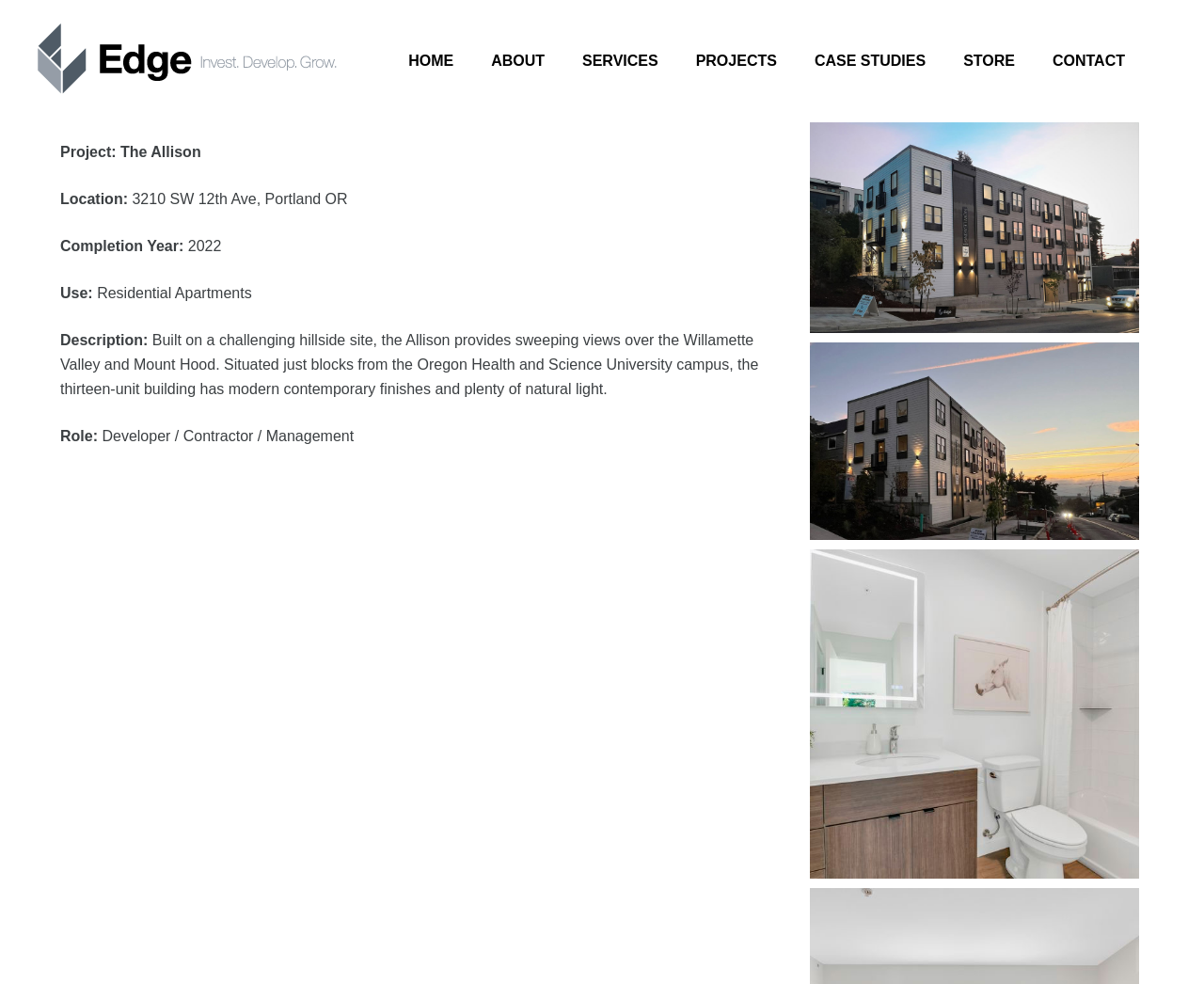What is the location of the project?
Answer briefly with a single word or phrase based on the image.

3210 SW 12th Ave, Portland OR